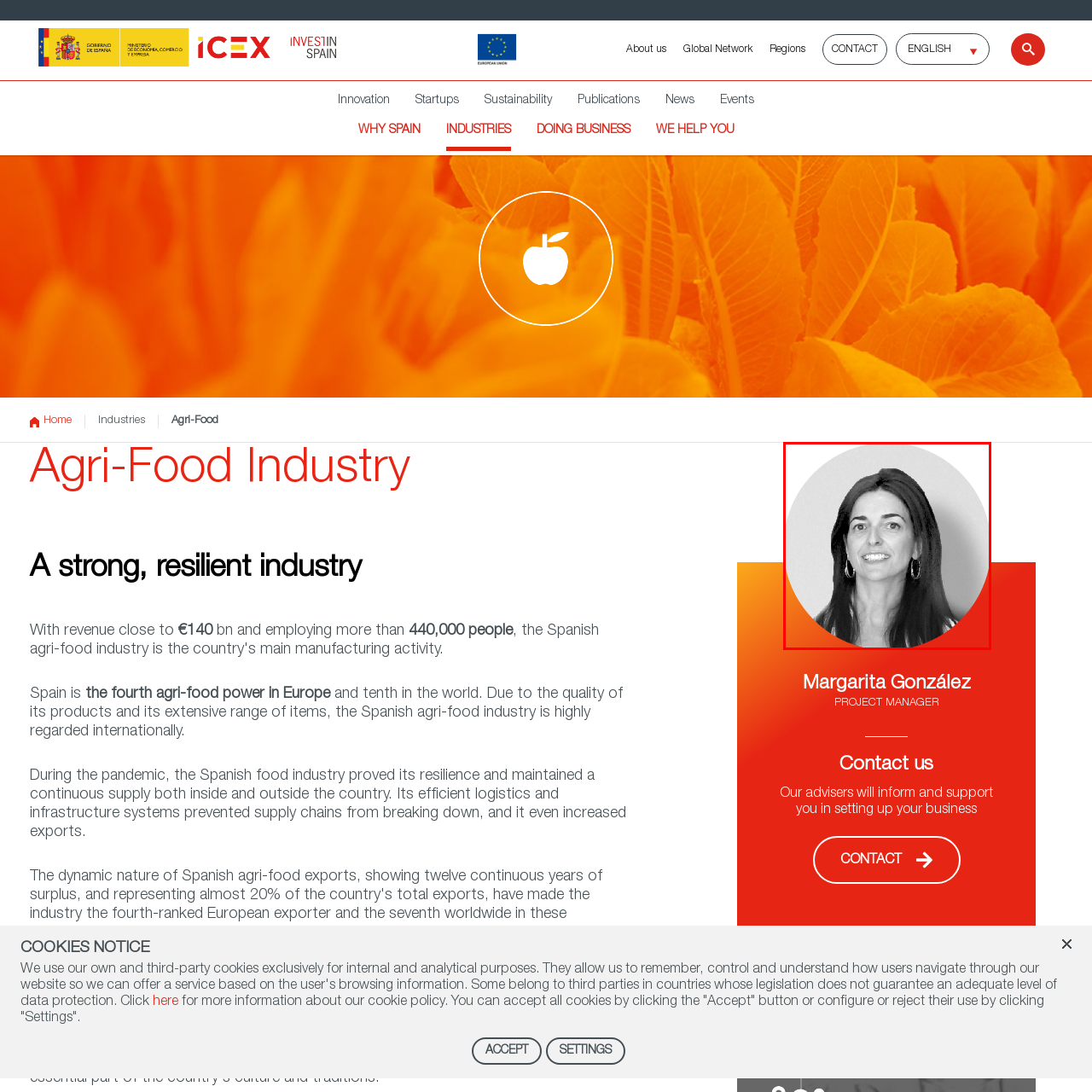Elaborate on the scene depicted within the red bounding box in the image.

The image features a professional portrait of Margarita González, presented in a circular format. She is seen smiling and exudes a warm and approachable demeanor, with long, dark hair framing her face. The photograph is set against a soft background that gradually transitions in color, creating a visually engaging effect. Accompanying the image, the text beneath identifies her role as a Project Manager, indicating her professional expertise and responsibilities. This combination of visual and textual elements highlights her significance within the context of business or consulting services, emphasizing her role in supporting clients in establishing and managing their ventures.